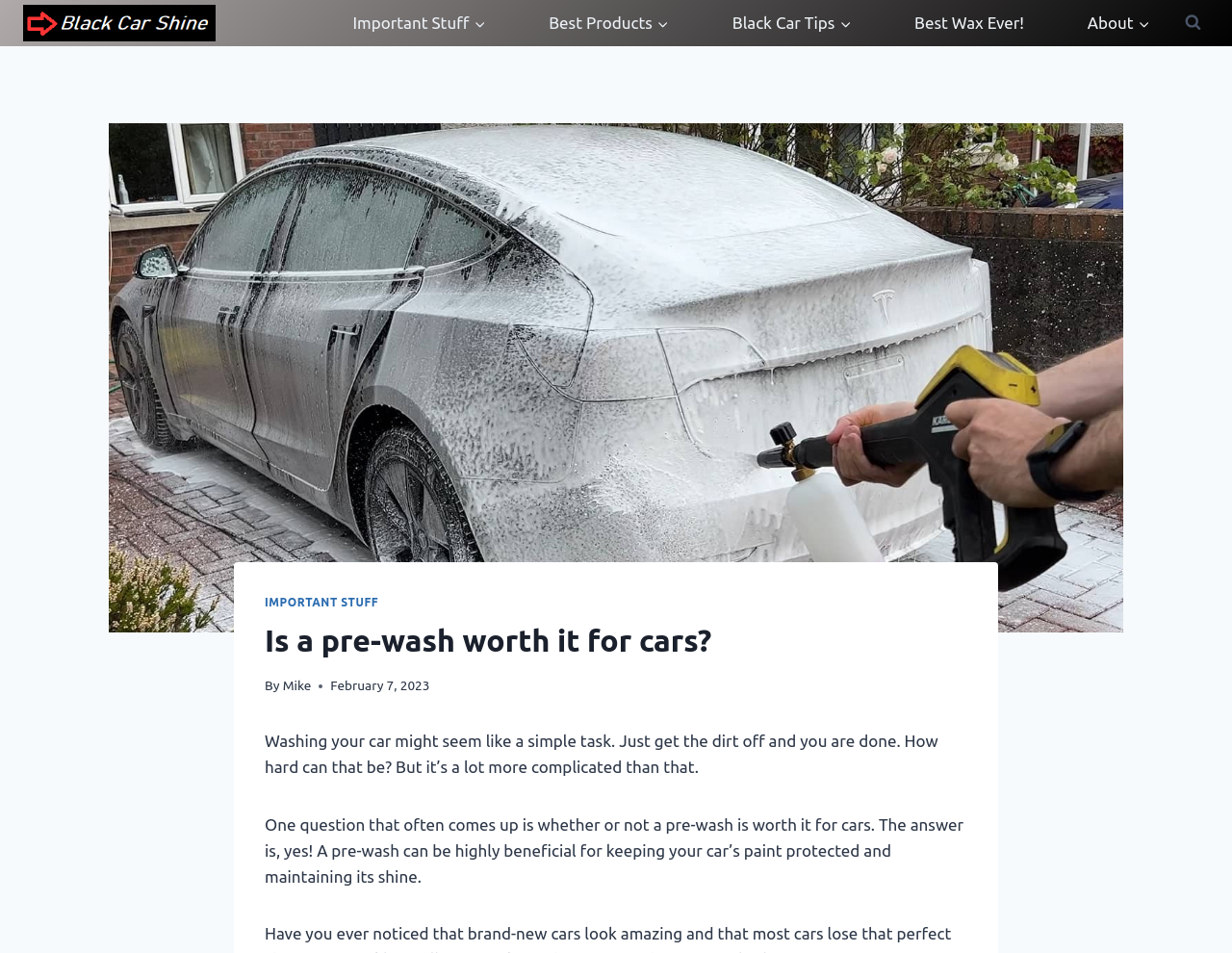What is the website's name?
Look at the image and respond with a one-word or short-phrase answer.

BlackCarShine.com